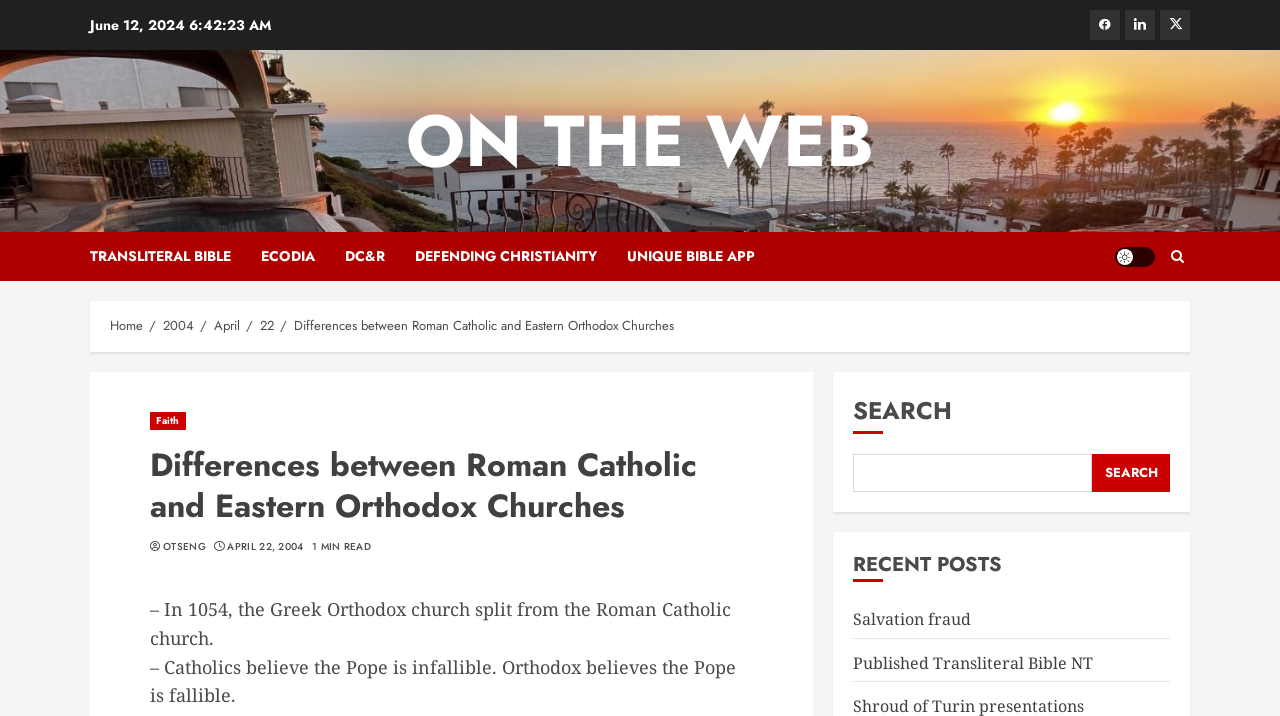Highlight the bounding box coordinates of the region I should click on to meet the following instruction: "Go to ON THE WEB page".

[0.317, 0.124, 0.683, 0.27]